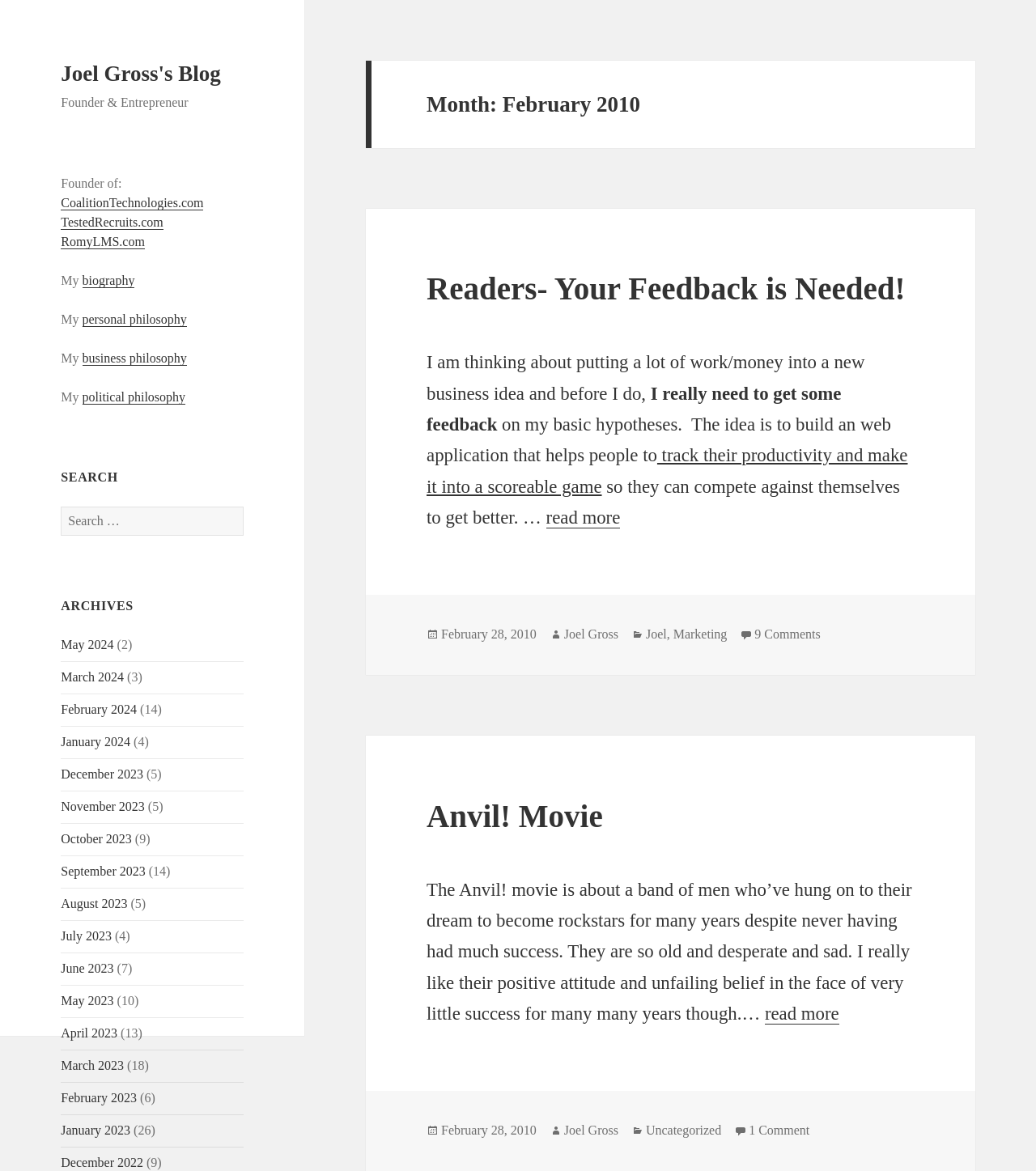Kindly determine the bounding box coordinates of the area that needs to be clicked to fulfill this instruction: "Learn more about Anvil! Movie".

[0.412, 0.68, 0.882, 0.714]